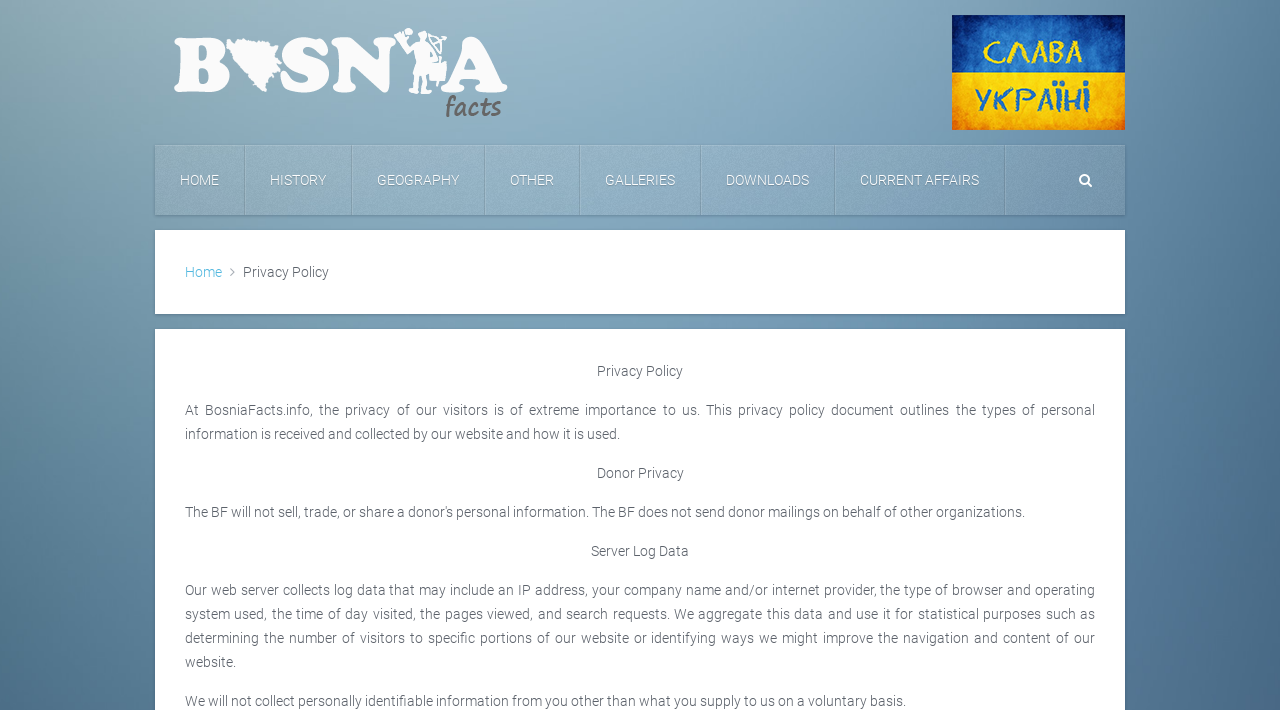Show me the bounding box coordinates of the clickable region to achieve the task as per the instruction: "read the Privacy Policy".

[0.19, 0.372, 0.257, 0.394]